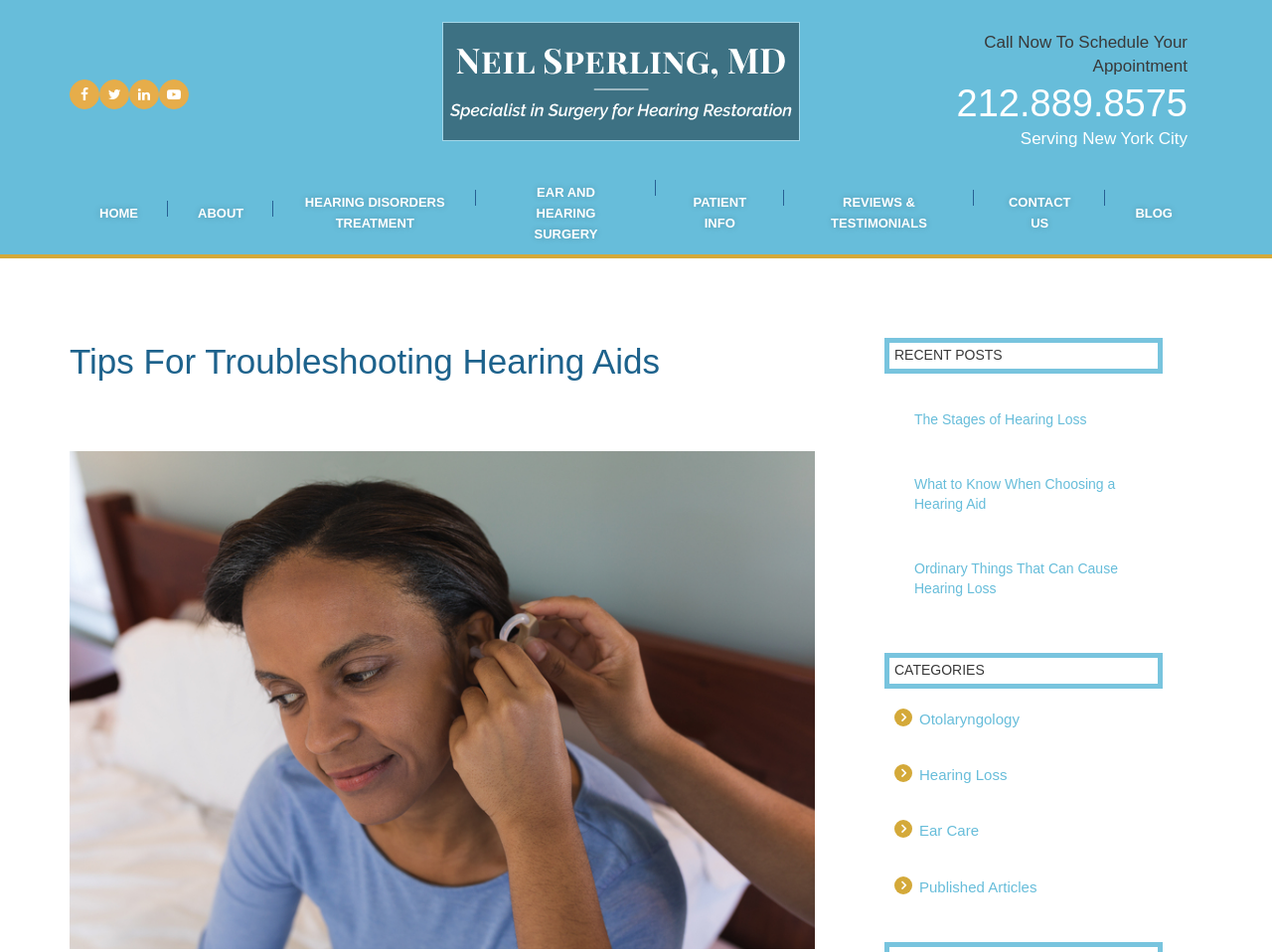Find the bounding box coordinates of the element to click in order to complete the given instruction: "Go to the ABOUT page."

[0.132, 0.203, 0.215, 0.246]